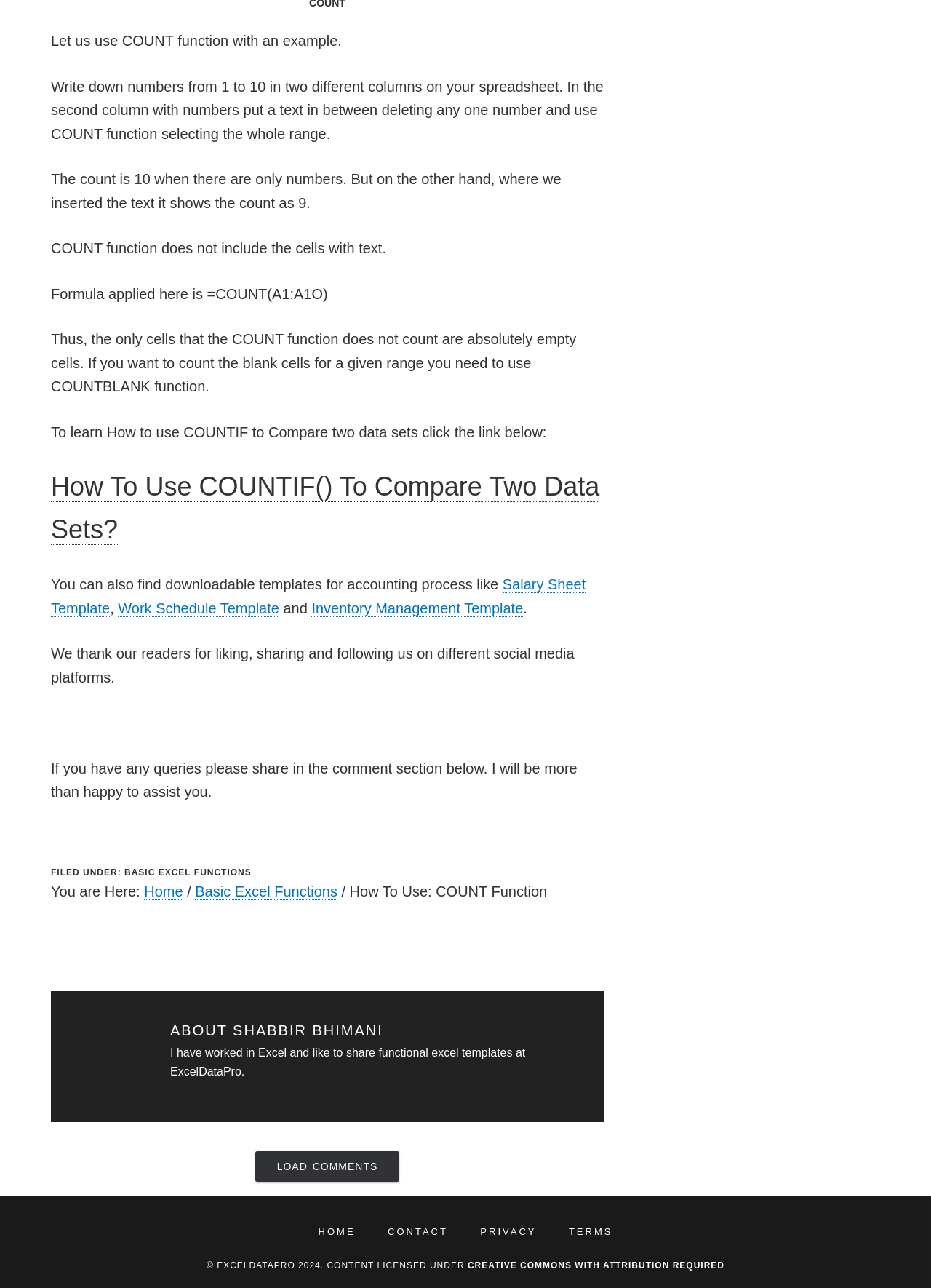Answer the question in one word or a short phrase:
What is the purpose of the COUNT function?

Counting numbers